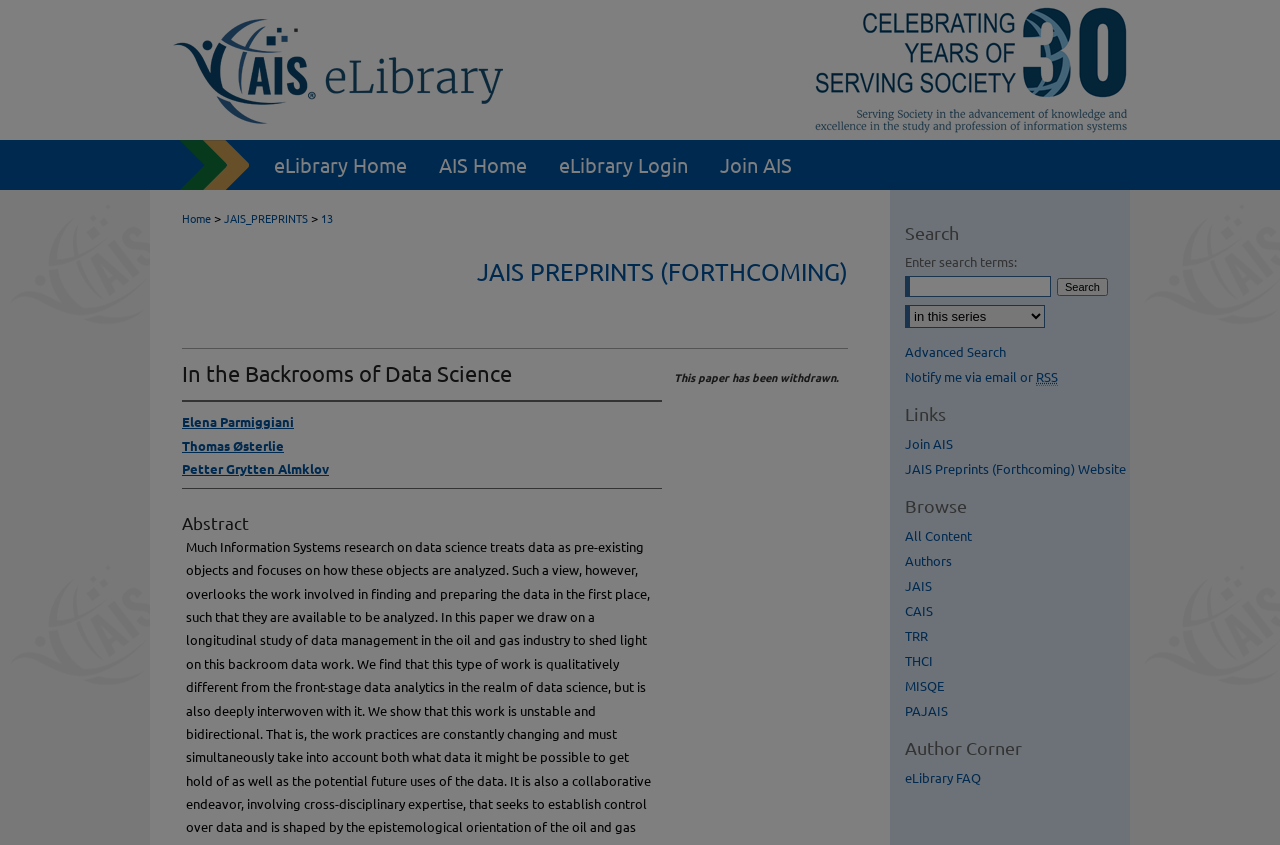Determine the bounding box coordinates for the clickable element required to fulfill the instruction: "Search for a term". Provide the coordinates as four float numbers between 0 and 1, i.e., [left, top, right, bottom].

[0.707, 0.326, 0.821, 0.351]